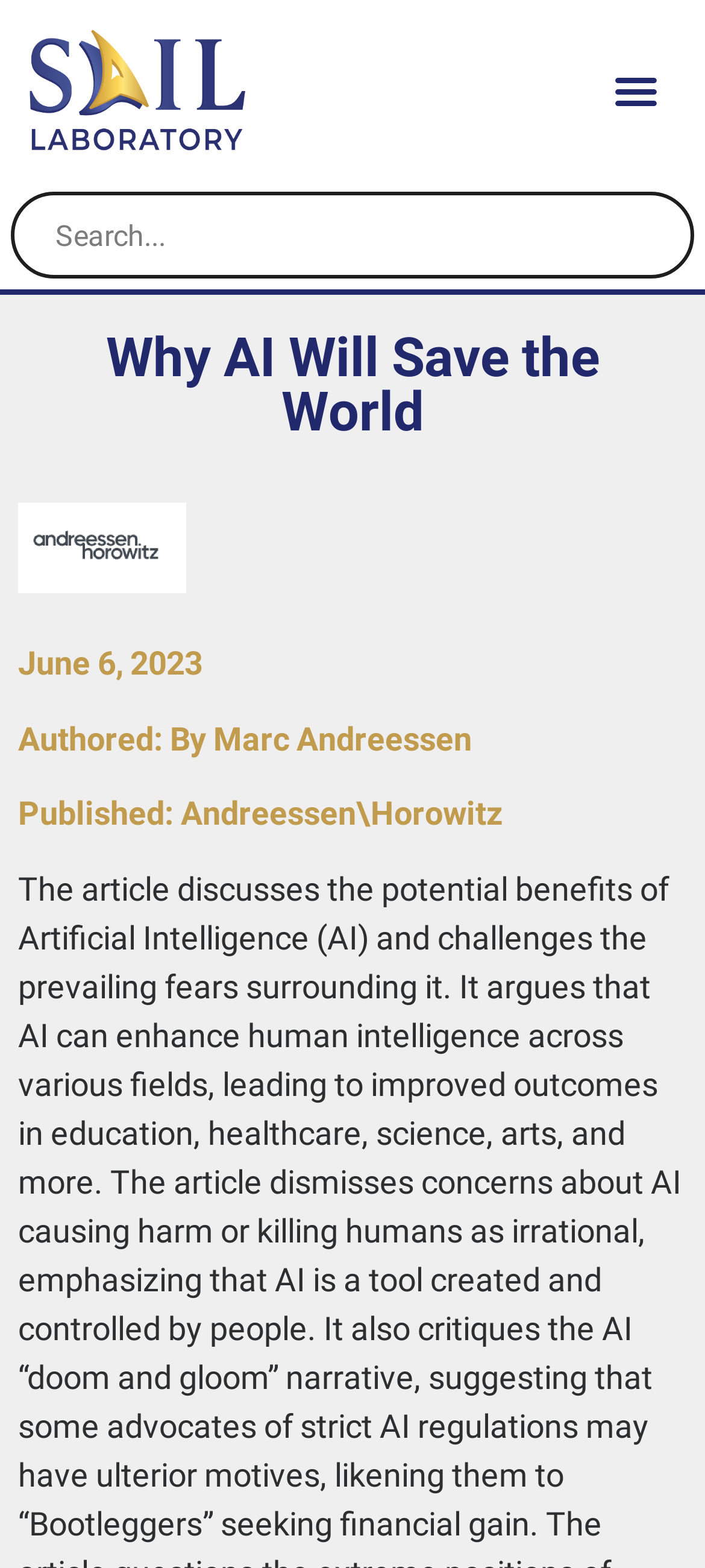Please extract the title of the webpage.

Why AI Will Save the World